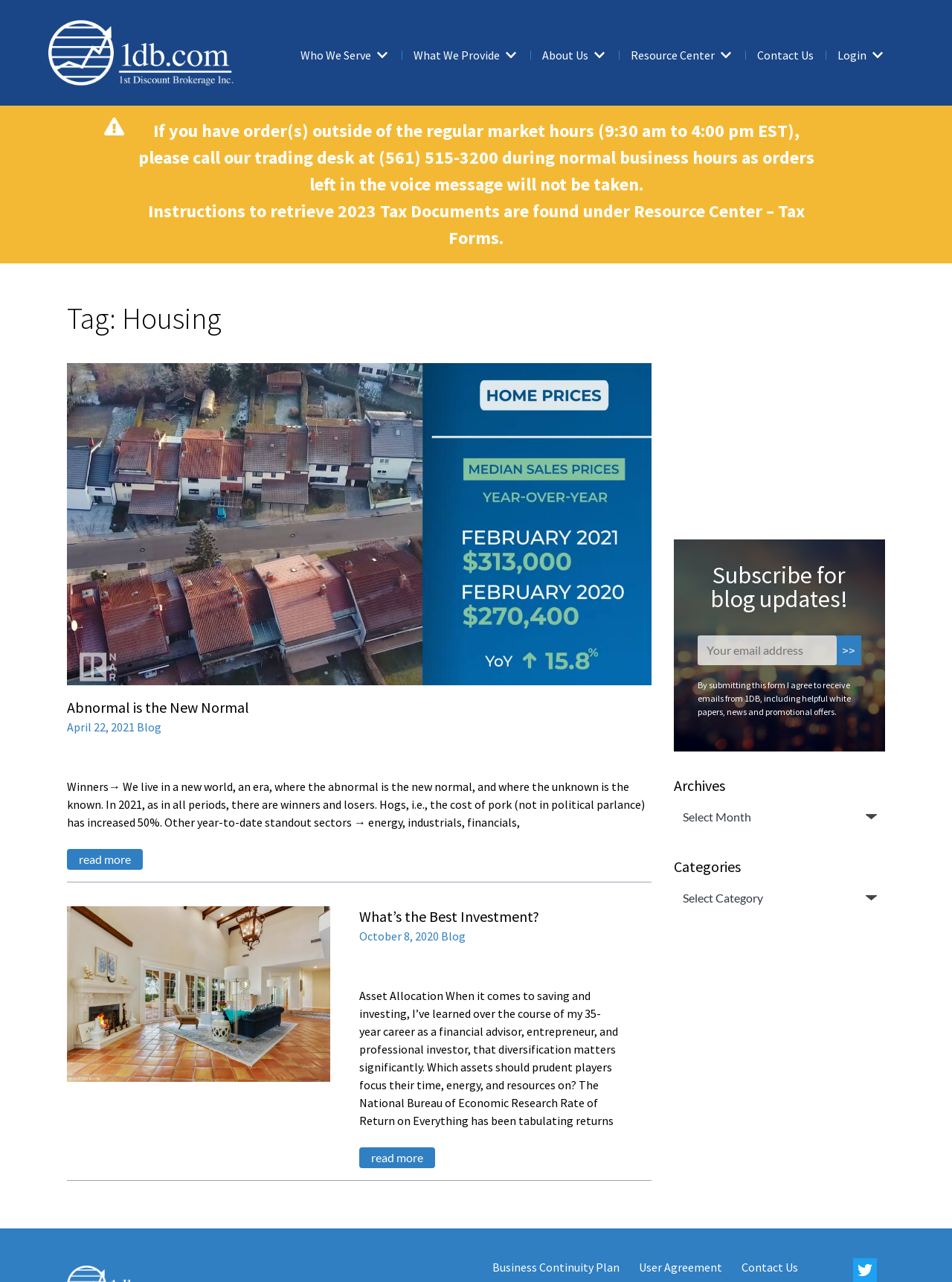What is the text above the 'Subscribe for blog updates!' heading?
Using the information from the image, answer the question thoroughly.

The text above the 'Subscribe for blog updates!' heading is 'Email address:' which is located at the bottom right corner of the webpage, with a bounding box coordinate of [0.733, 0.496, 0.744, 0.675]. It is a label for the textbox where users can input their email address.